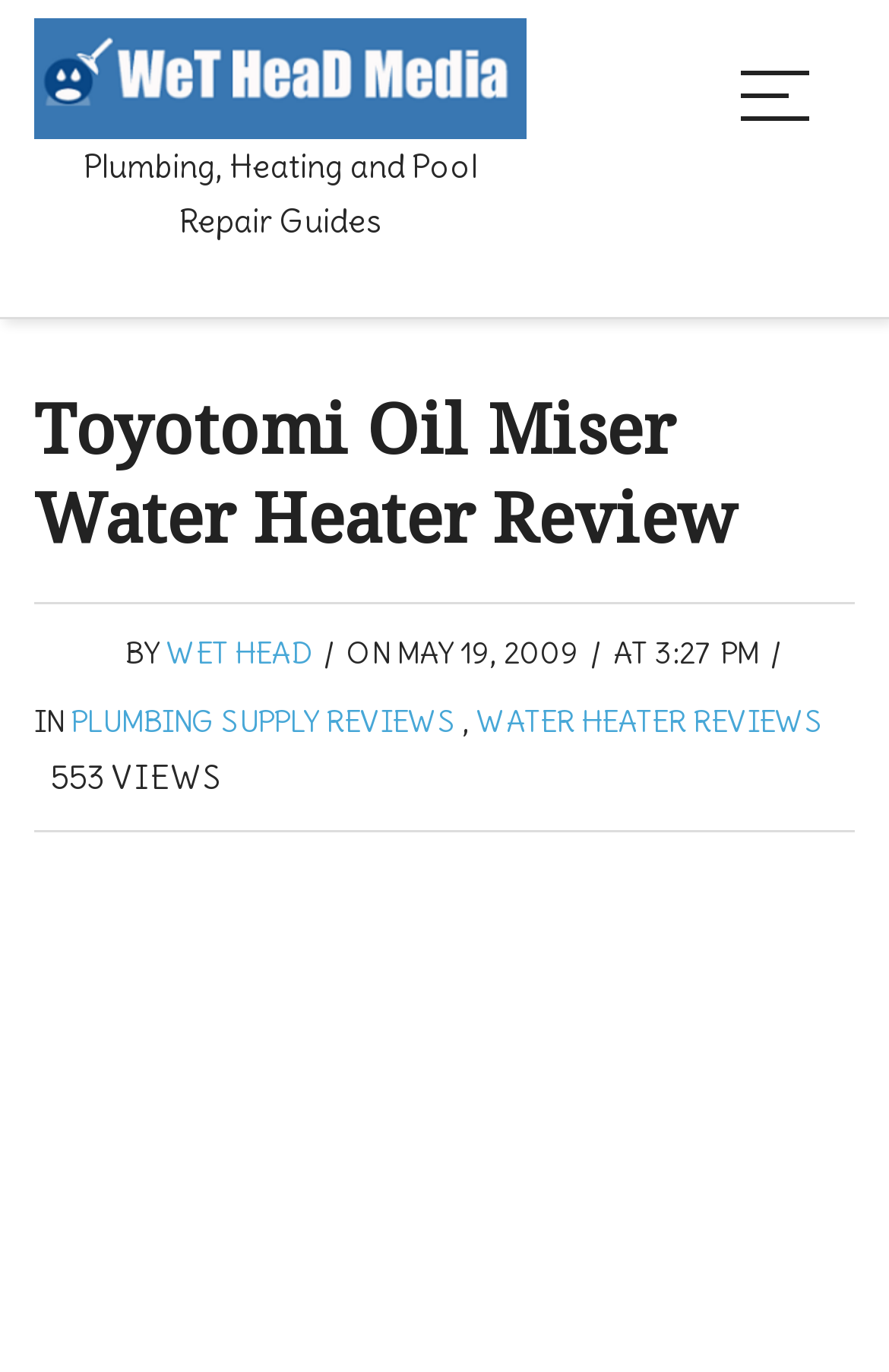Please provide a comprehensive response to the question below by analyzing the image: 
What categories does the review belong to?

The categories of the review can be found in the header section of the webpage, where it says 'IN PLUMBING SUPPLY REVIEWS, WATER HEATER REVIEWS'.